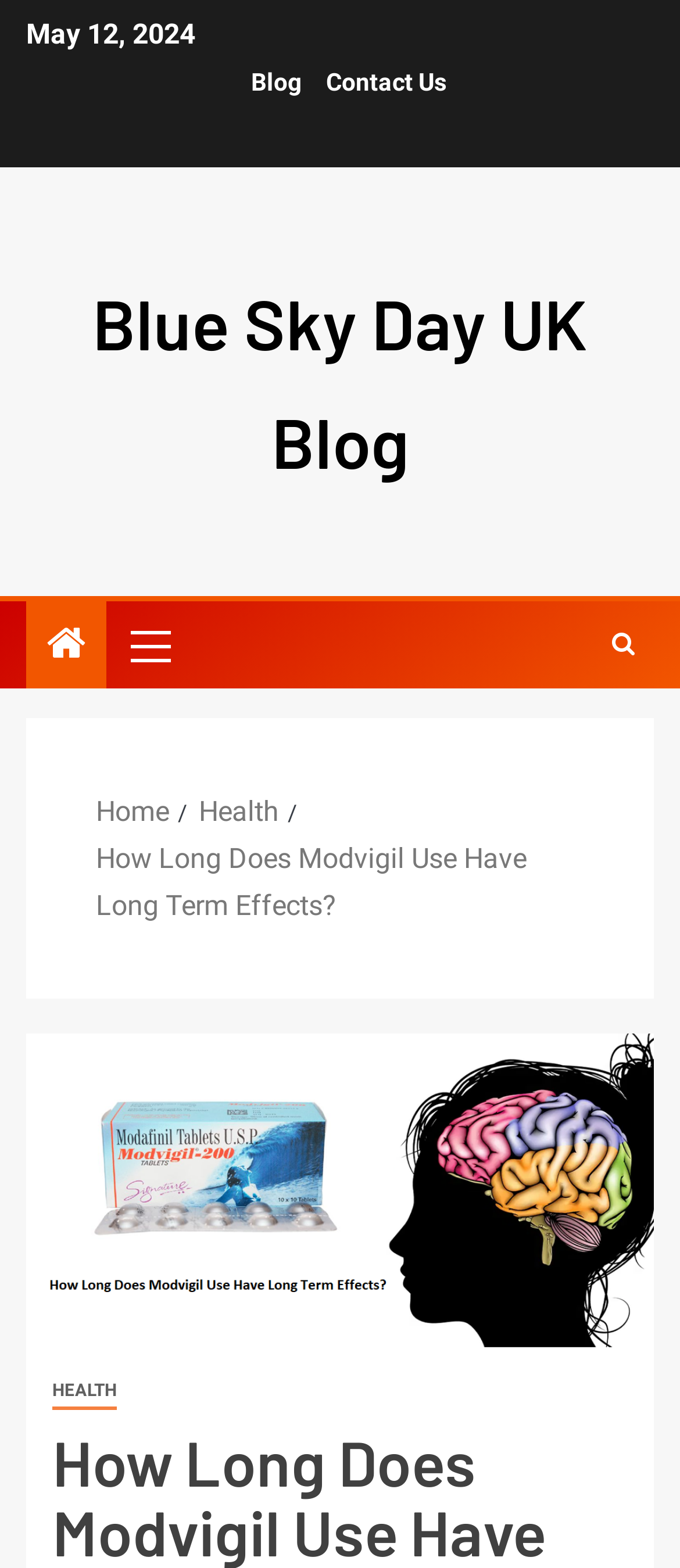What is the date of the latest article?
Using the image provided, answer with just one word or phrase.

May 12, 2024